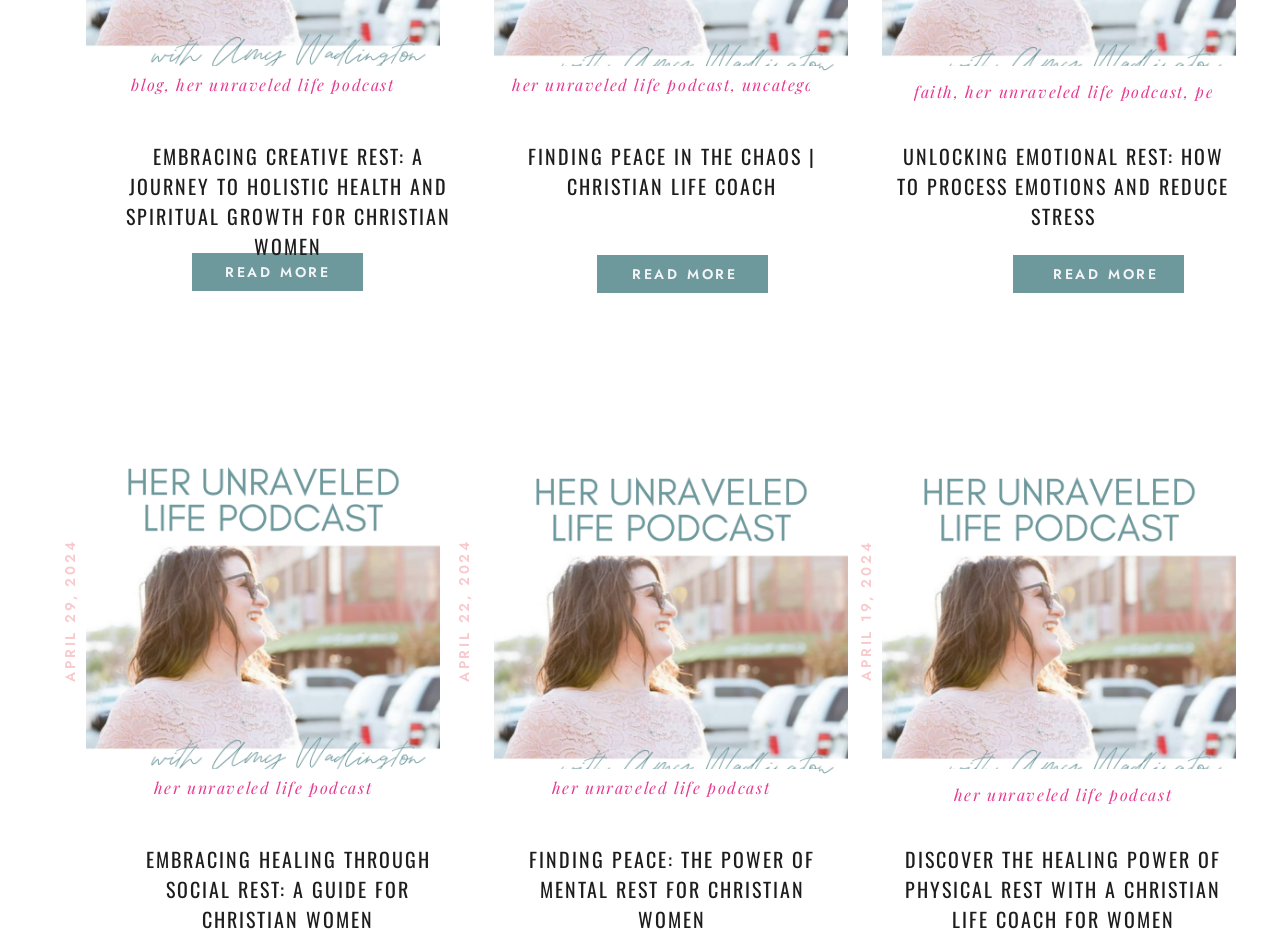Locate the bounding box coordinates of the clickable element to fulfill the following instruction: "Read more about Embracing Creative Rest". Provide the coordinates as four float numbers between 0 and 1 in the format [left, top, right, bottom].

[0.176, 0.282, 0.259, 0.303]